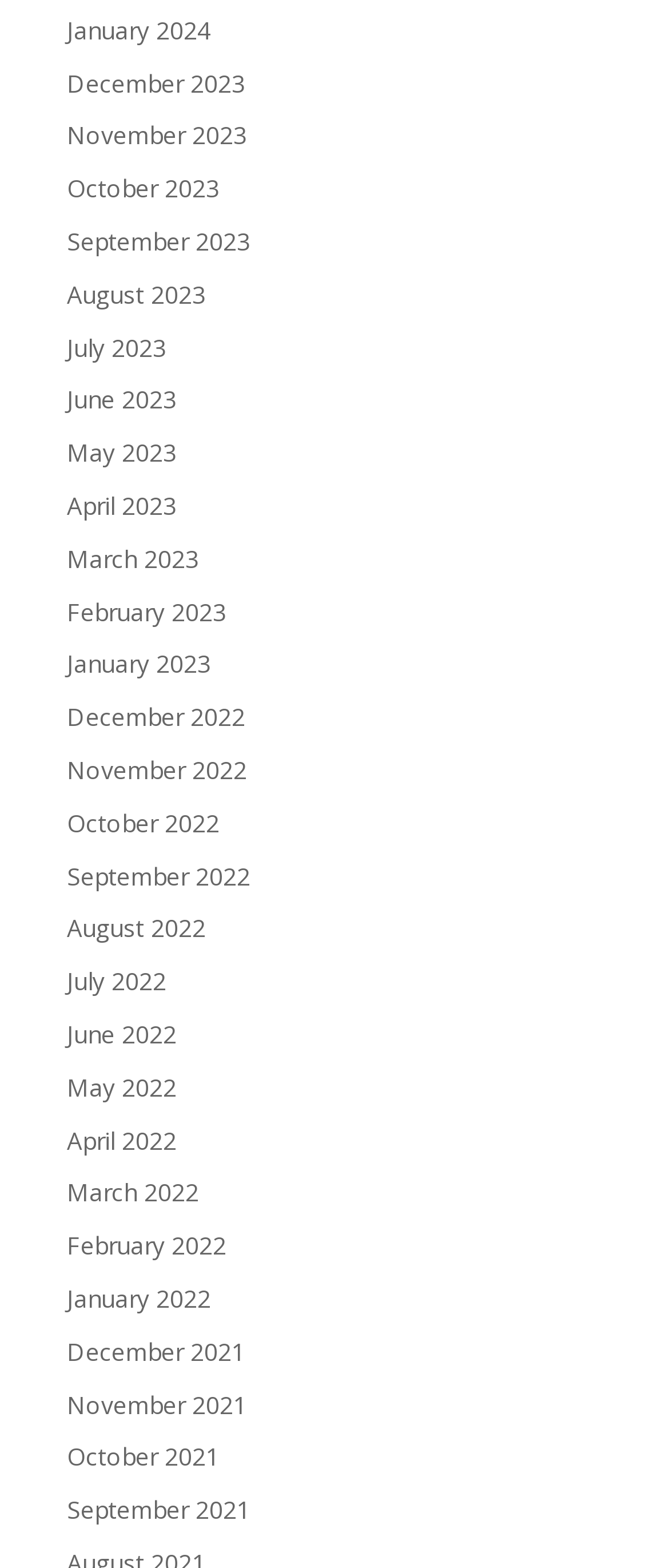Given the element description, predict the bounding box coordinates in the format (top-left x, top-left y, bottom-right x, bottom-right y), using floating point numbers between 0 and 1: January 2023

[0.1, 0.413, 0.315, 0.434]